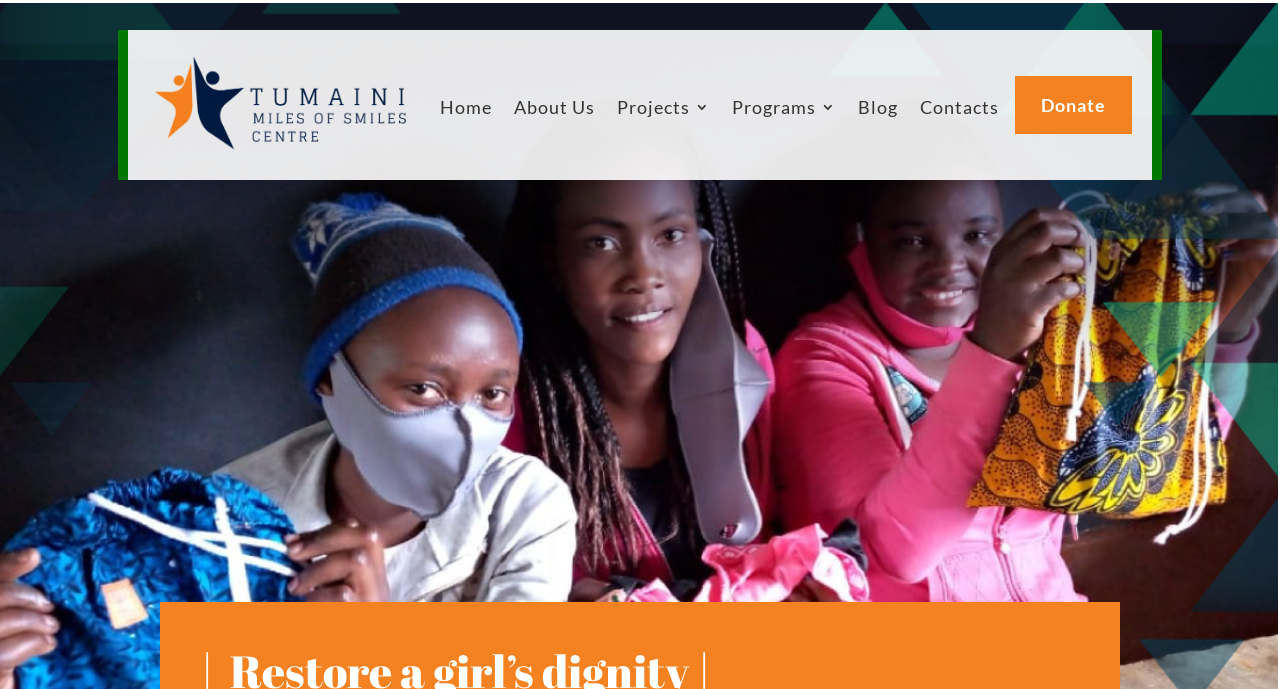Elaborate on the webpage's design and content in a detailed caption.

The webpage is about Tumaini Miles of Smiles Centre, with a focus on restoring a girl's dignity. At the top left of the page, there is an image that takes up about a quarter of the screen. Below the image, there is a navigation menu with six links: Home, About Us, Projects 3, Programs 3, Blog, and Contacts, which are aligned horizontally and evenly spaced. The Donate link is positioned at the top right corner of the page, slightly above the navigation menu.